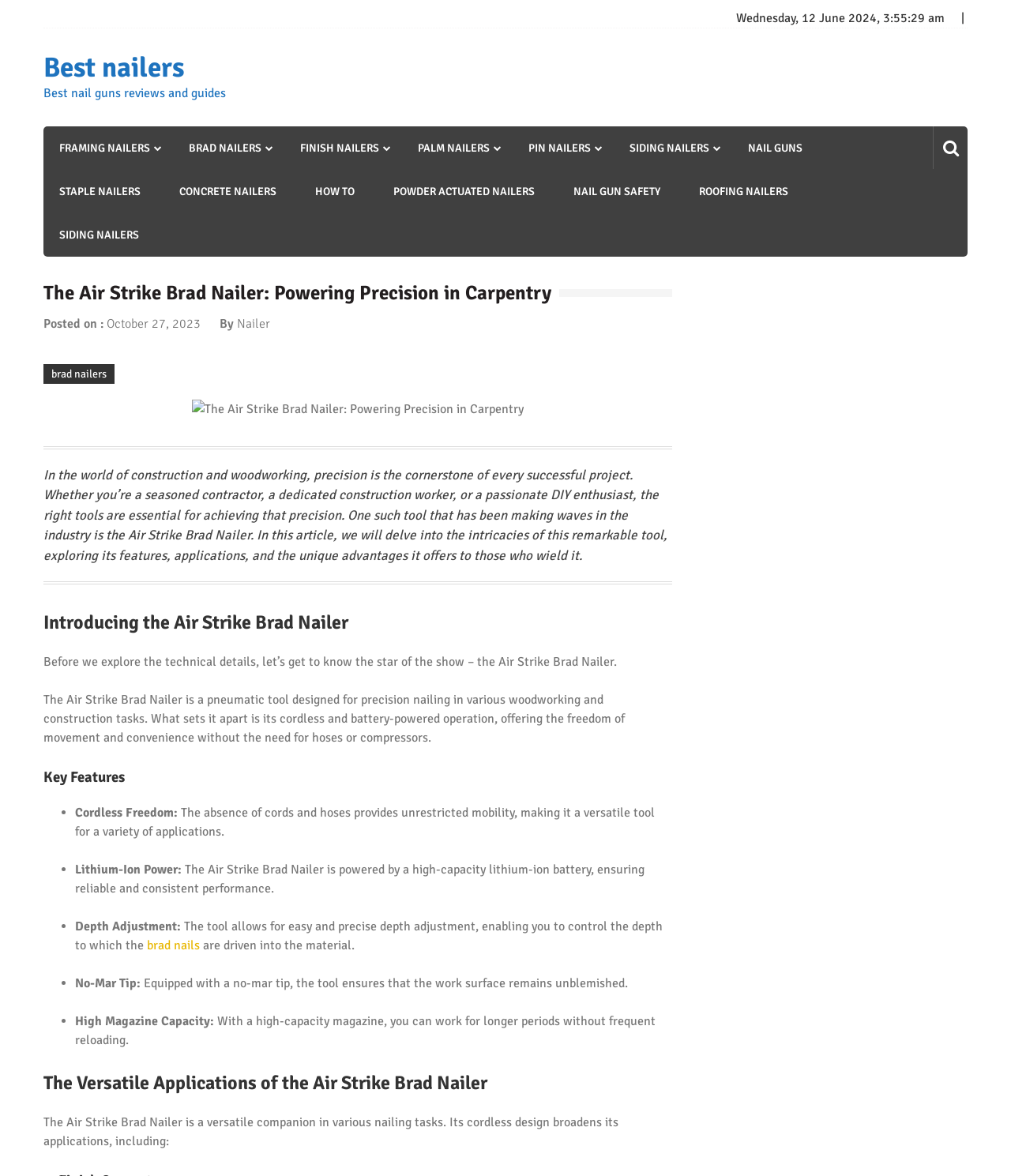Please identify the bounding box coordinates of the element on the webpage that should be clicked to follow this instruction: "Click on 'NAIL GUN SAFETY'". The bounding box coordinates should be given as four float numbers between 0 and 1, formatted as [left, top, right, bottom].

[0.567, 0.144, 0.653, 0.181]